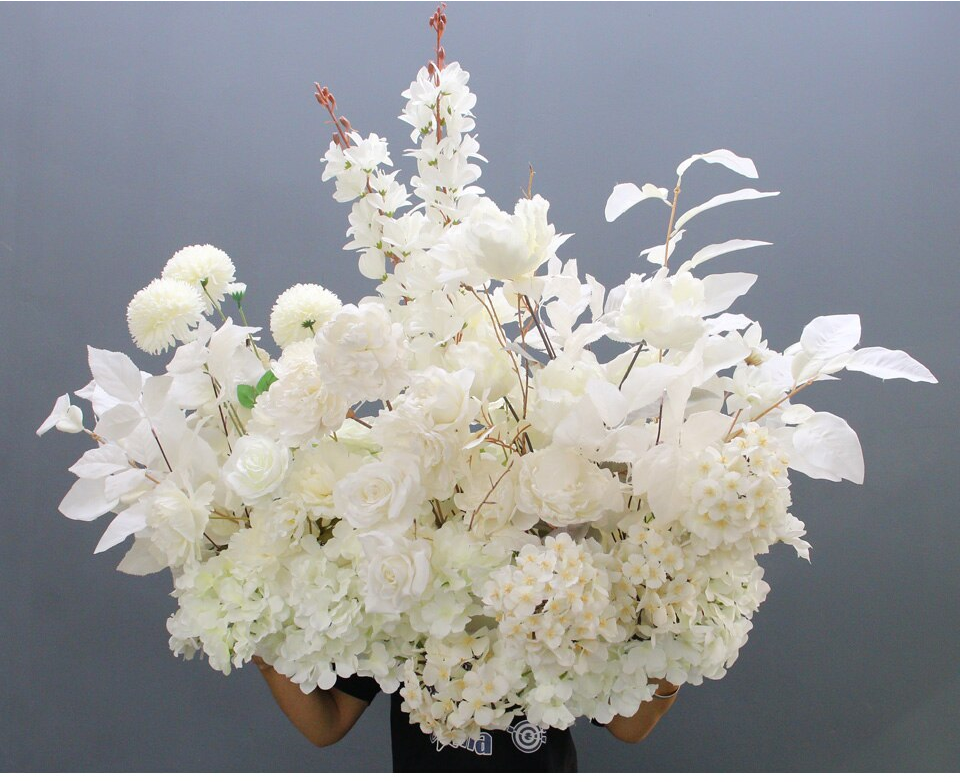Give an in-depth description of the image.

This striking image showcases an exuberant arrangement of wedding decor featuring an abundance of white and cream flowers, artfully combined to create a lush, romantic aesthetic ideal for special occasions. The bouquet includes various blooms, such as roses, hydrangeas, and delicate blossoms, all meticulously arranged against a soft, gray background that enhances the elegance of the composition. The person carrying the bouquet is partially visible, adding a sense of scale to the impressive floral display. This arrangement is perfect for creating a dreamlike atmosphere at weddings, receptions, or events that seek to evoke feelings of purity and celebration.